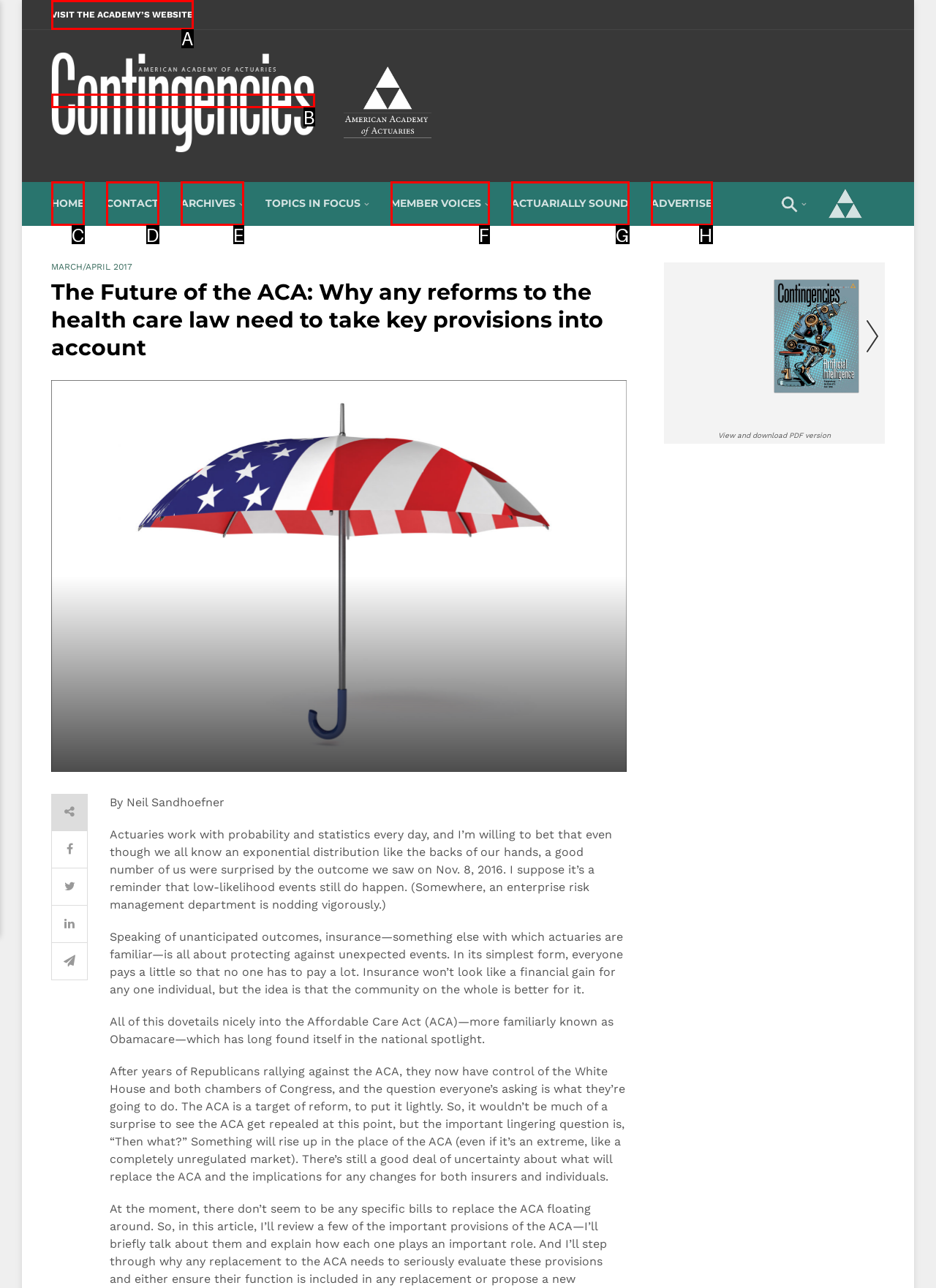Match the option to the description: Visit The Academy’s Website
State the letter of the correct option from the available choices.

A